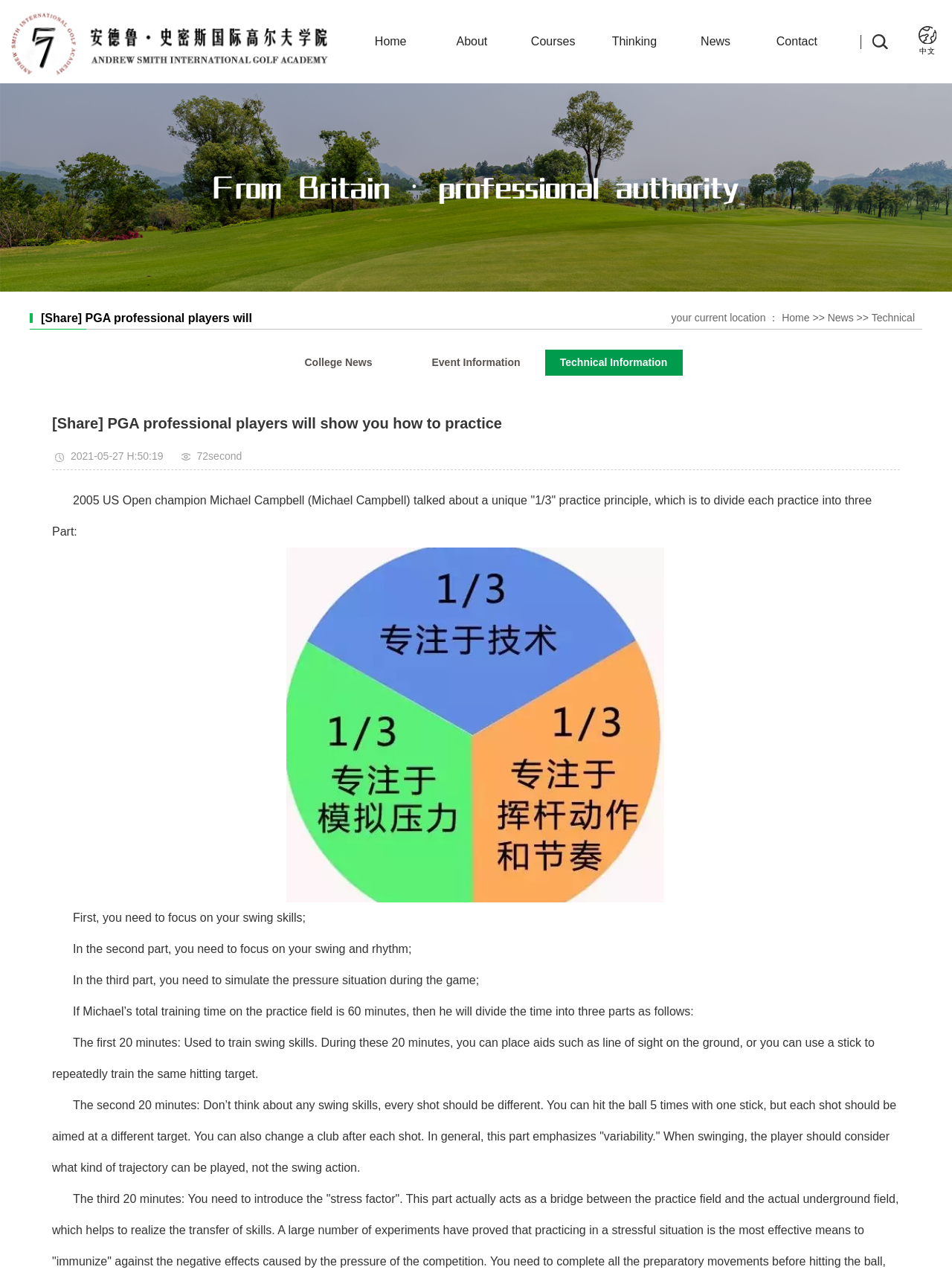Answer this question using a single word or a brief phrase:
What is the time duration of Michael's total training on the practice field?

60 minutes